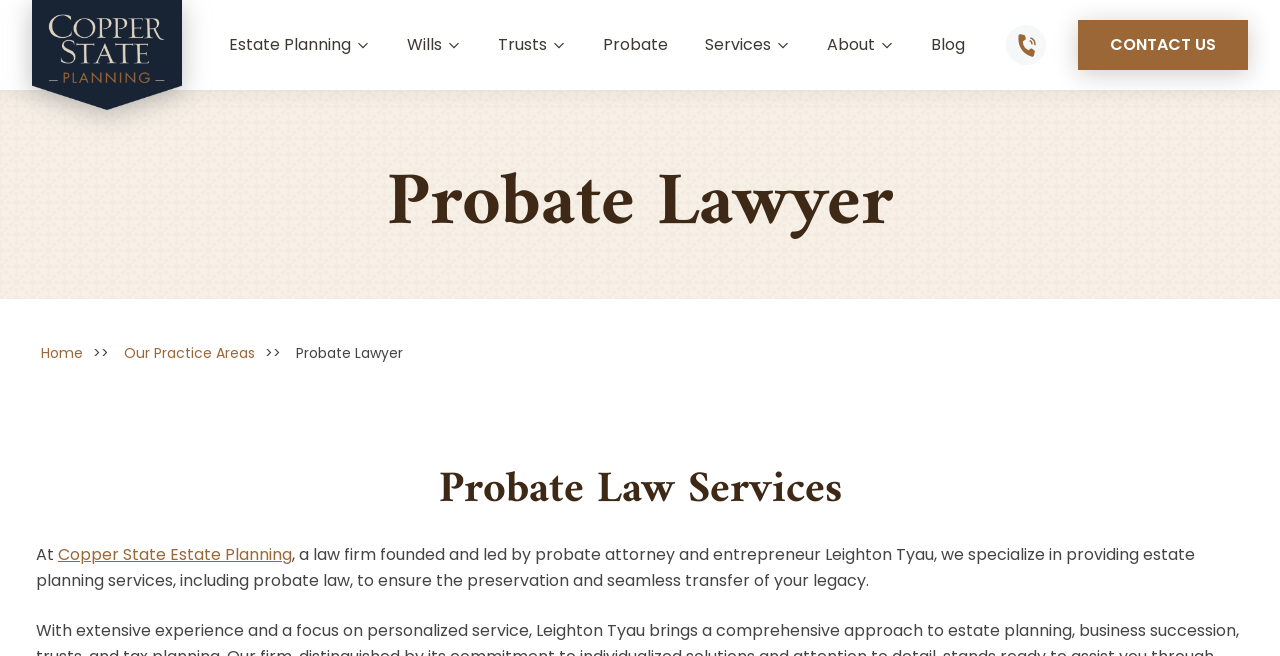Locate the bounding box coordinates of the UI element described by: "Copper State Estate Planning". The bounding box coordinates should consist of four float numbers between 0 and 1, i.e., [left, top, right, bottom].

[0.045, 0.827, 0.228, 0.862]